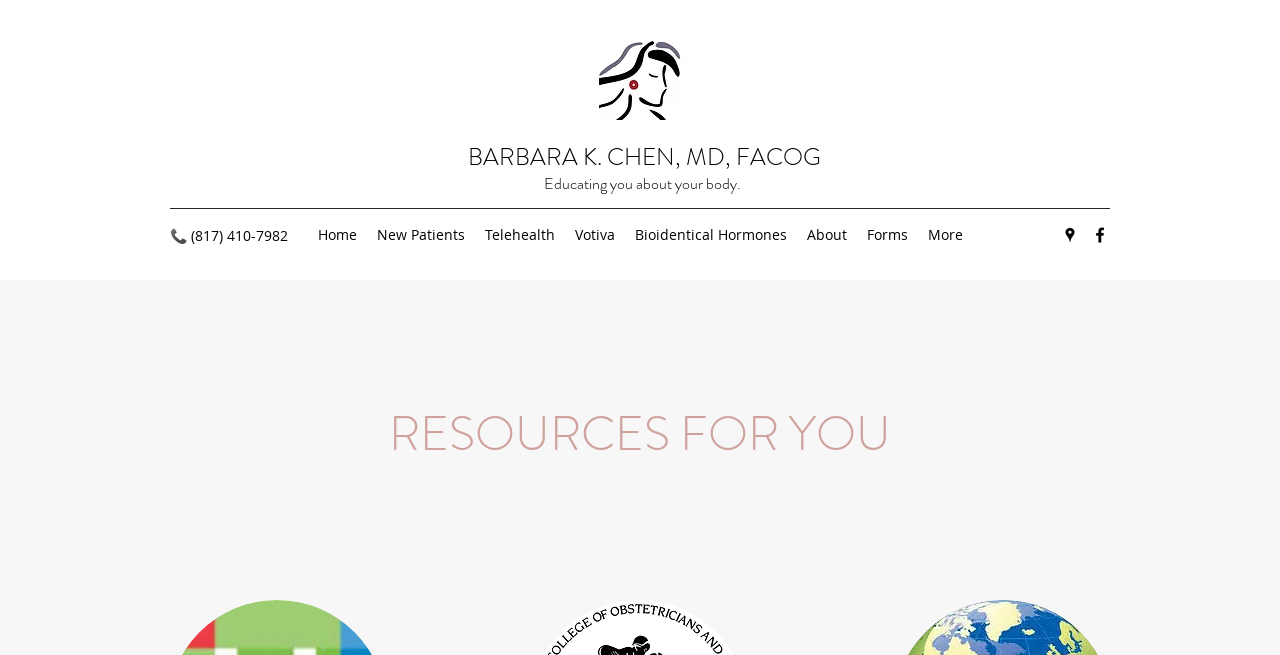Respond with a single word or phrase to the following question: How many navigation links are there?

8